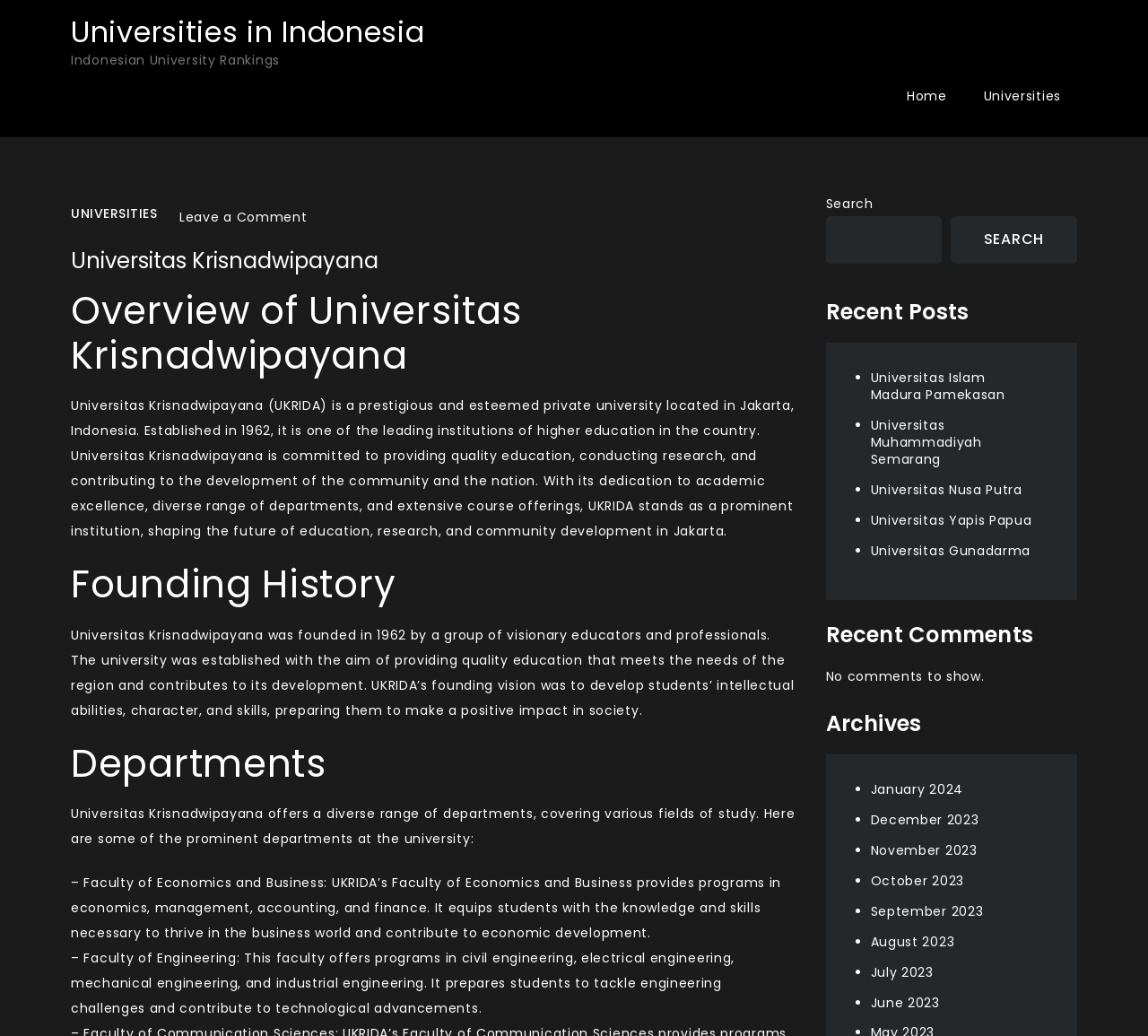Determine the bounding box coordinates of the region to click in order to accomplish the following instruction: "Search for universities". Provide the coordinates as four float numbers between 0 and 1, specifically [left, top, right, bottom].

[0.719, 0.208, 0.82, 0.254]